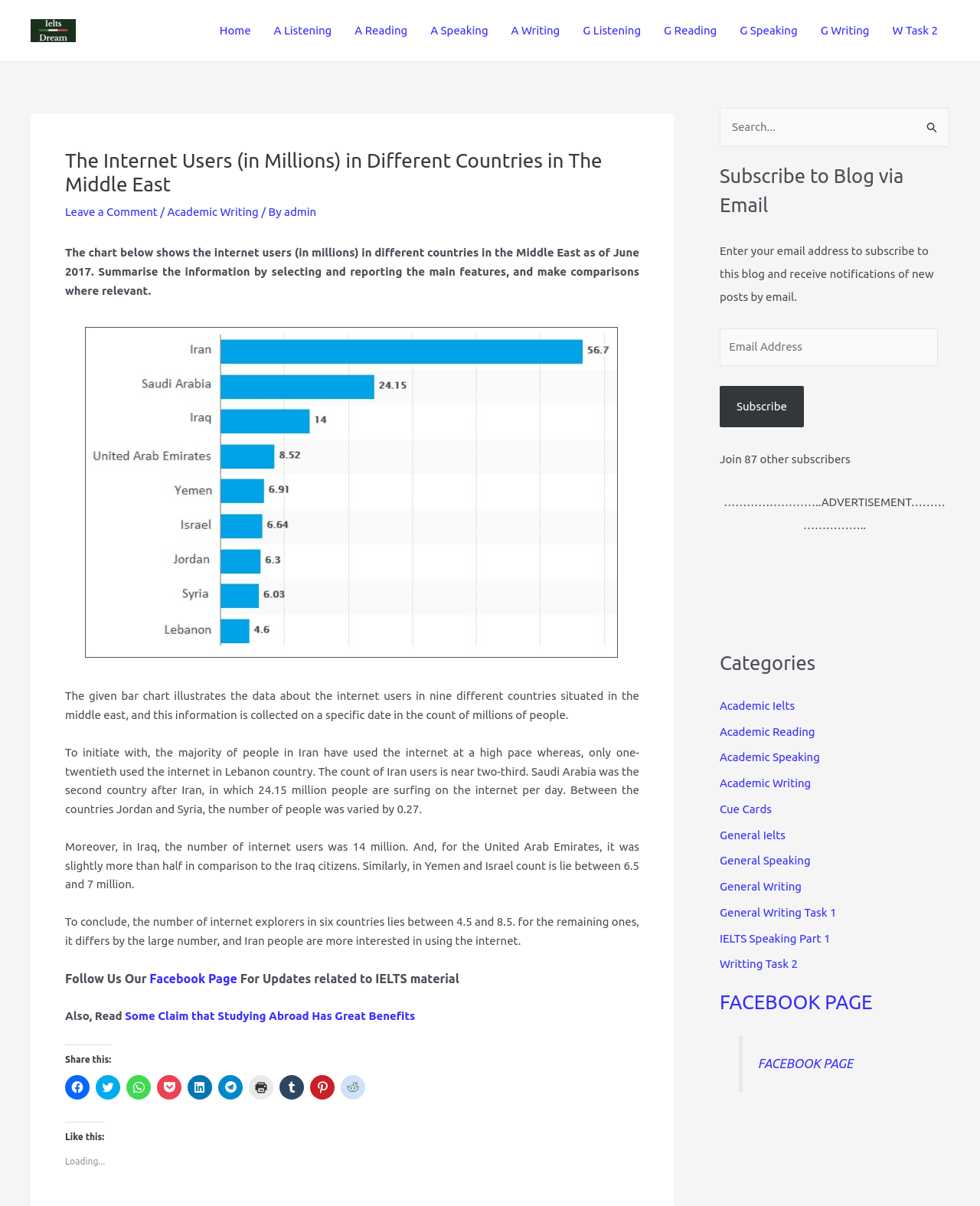Create a detailed summary of the webpage's content and design.

This webpage is about academic writing, specifically discussing the internet users in different countries in the Middle East. At the top, there is a navigation bar with links to various sections, including "Home", "A Listening", "A Reading", "A Speaking", "A Writing", "G Listening", "G Reading", "G Speaking", "G Writing", and "W Task 2". 

Below the navigation bar, there is a header section with a title "The Internet Users (in Millions) in Different Countries in The Middle East" and a link to "Leave a Comment". The main content of the webpage is divided into several sections. The first section describes the chart below, which shows the internet users in millions in different countries in the Middle East as of June 2017. 

The following sections provide a summary of the main features of the chart, making comparisons where relevant. The text explains that Iran has the highest number of internet users, followed by Saudi Arabia, and that the number of internet users varies significantly between countries. 

On the right side of the webpage, there are several complementary sections. The first section has a search bar where users can search for specific content. The second section allows users to subscribe to the blog via email. The third section has an advertisement, and the fourth section lists various categories, including "Academic Ielts", "Academic Reading", "Academic Speaking", and "Academic Writing". The last section has a link to the website's Facebook page.